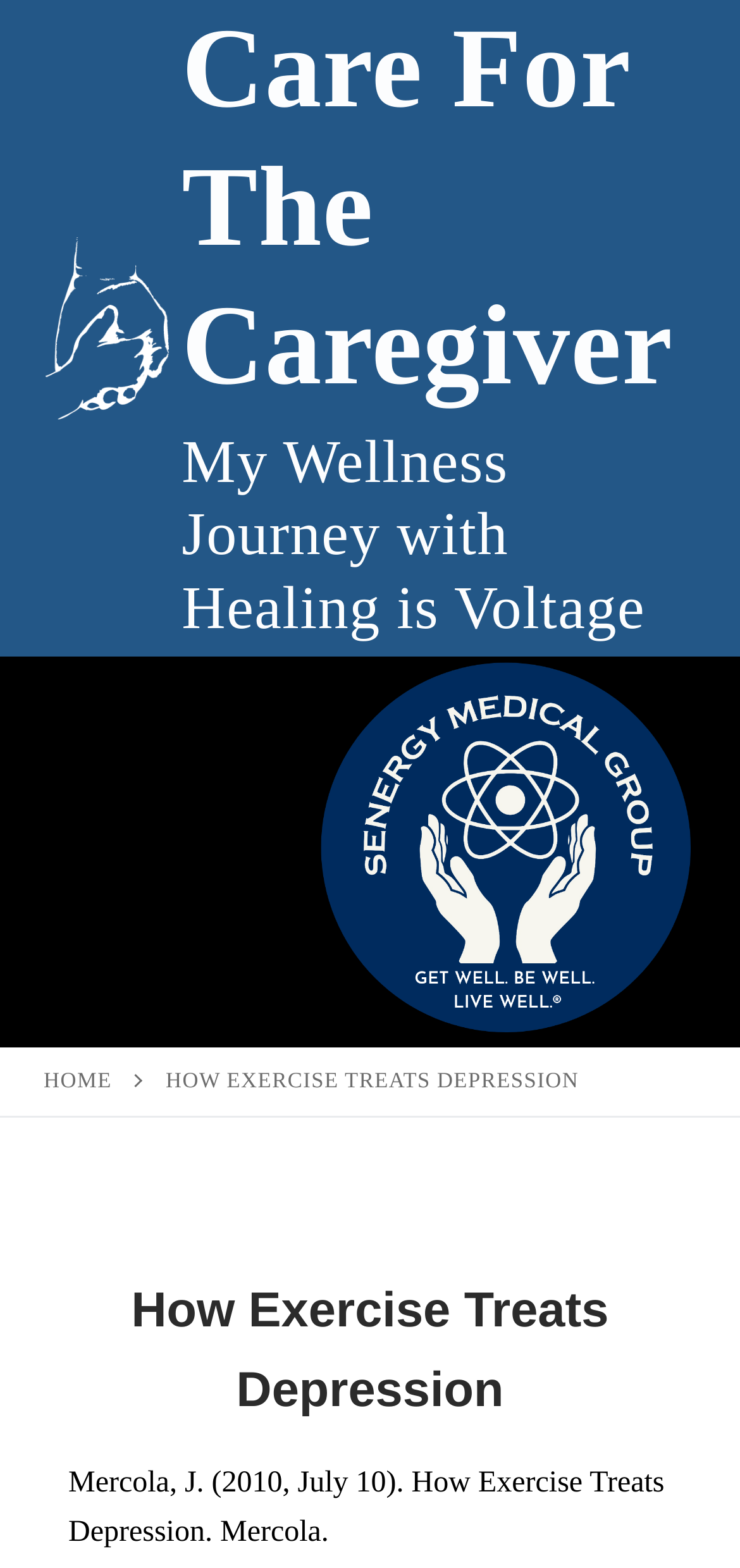Provide a one-word or one-phrase answer to the question:
How many links are there in the top section?

2